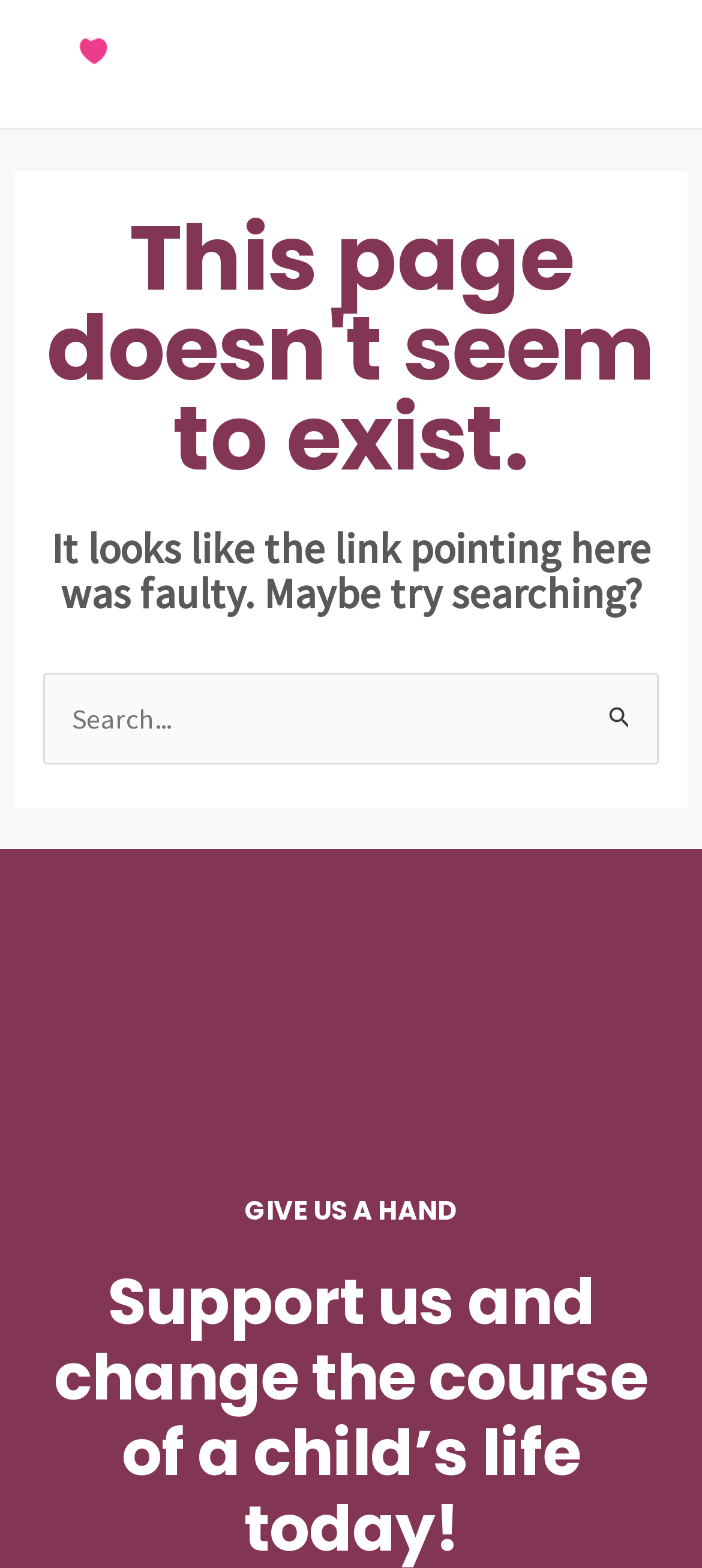Please answer the following question as detailed as possible based on the image: 
How many search buttons are there on this page?

There are two search buttons on this page, one is labeled as 'Search Submit' and the other is labeled as 'Search'. Both buttons are located below the search box.